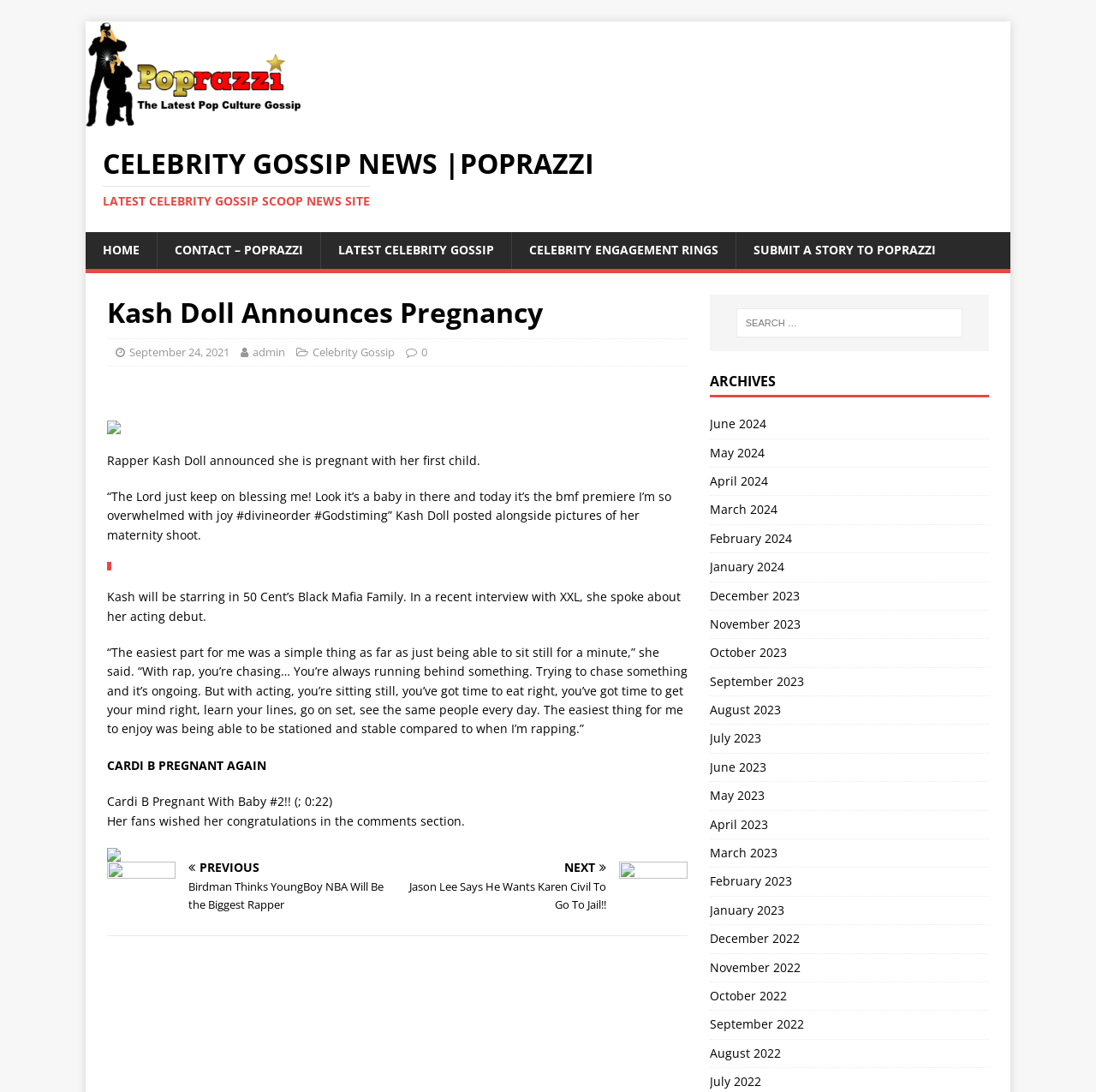With reference to the image, please provide a detailed answer to the following question: What is Kash Doll announcing?

Based on the webpage content, Kash Doll is announcing her pregnancy with her first child, as stated in the article's heading and the quote from her maternity shoot.